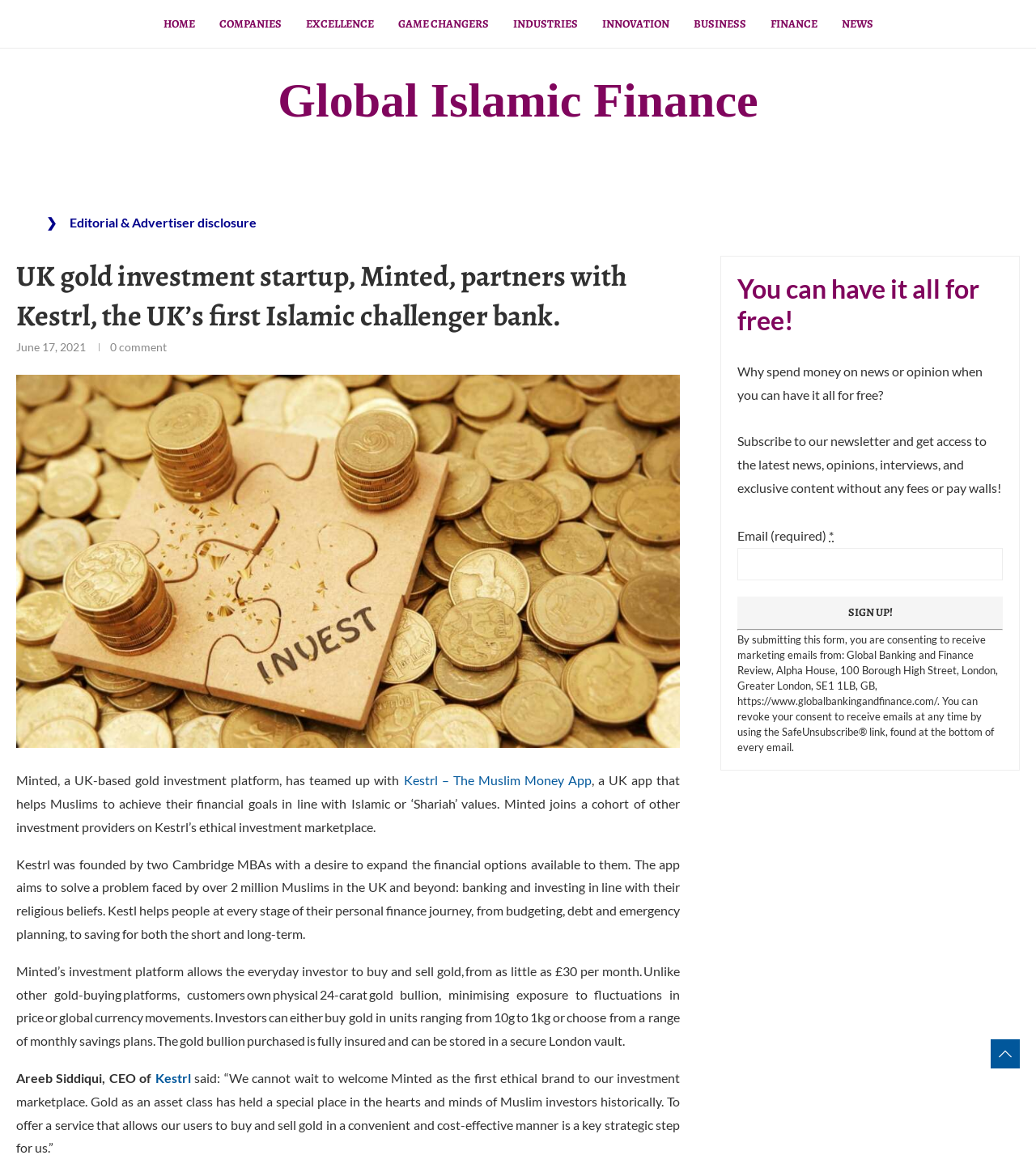Please identify the bounding box coordinates of the element that needs to be clicked to execute the following command: "Click on HOME". Provide the bounding box using four float numbers between 0 and 1, formatted as [left, top, right, bottom].

[0.157, 0.001, 0.188, 0.041]